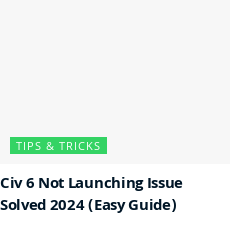Generate a descriptive account of all visible items and actions in the image.

The image features a bold heading that reads "Civ 6 Not Launching Issue Solved 2024 (Easy Guide)," drawing attention to a helpful guide aimed at players experiencing difficulties with the game "Civilization VI" not launching. Above the heading is a prominent, colorful button labeled "TIPS & TRICKS," indicating that this content is part of a section focused on providing useful solutions and advice for common gaming issues. This guide likely aims to assist users in resolving the launching problem for the popular strategy game in 2024, providing an easy-to-follow solution for a smoother gaming experience.